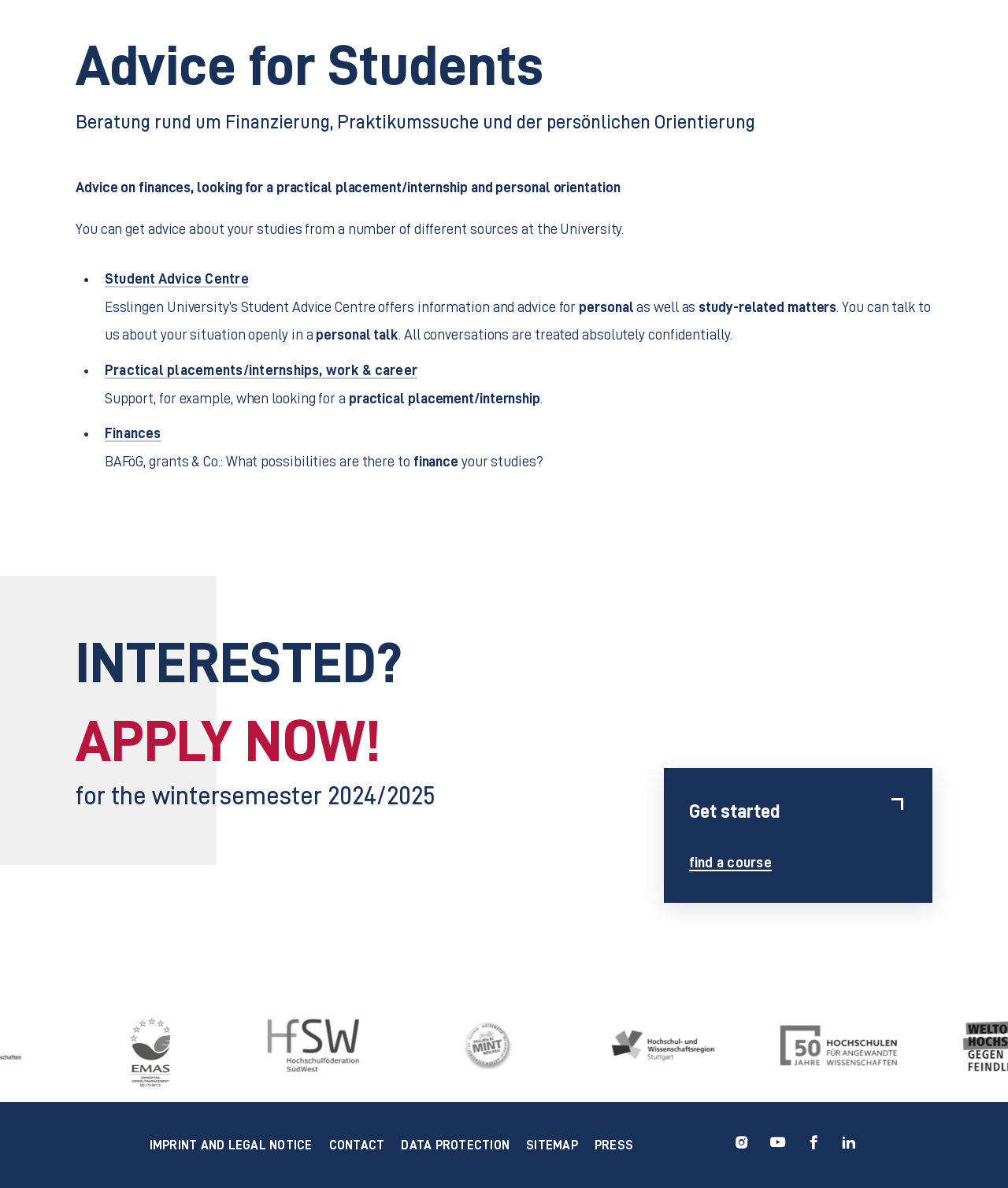Identify the bounding box coordinates of the region that should be clicked to execute the following instruction: "Find a course".

[0.683, 0.719, 0.765, 0.733]